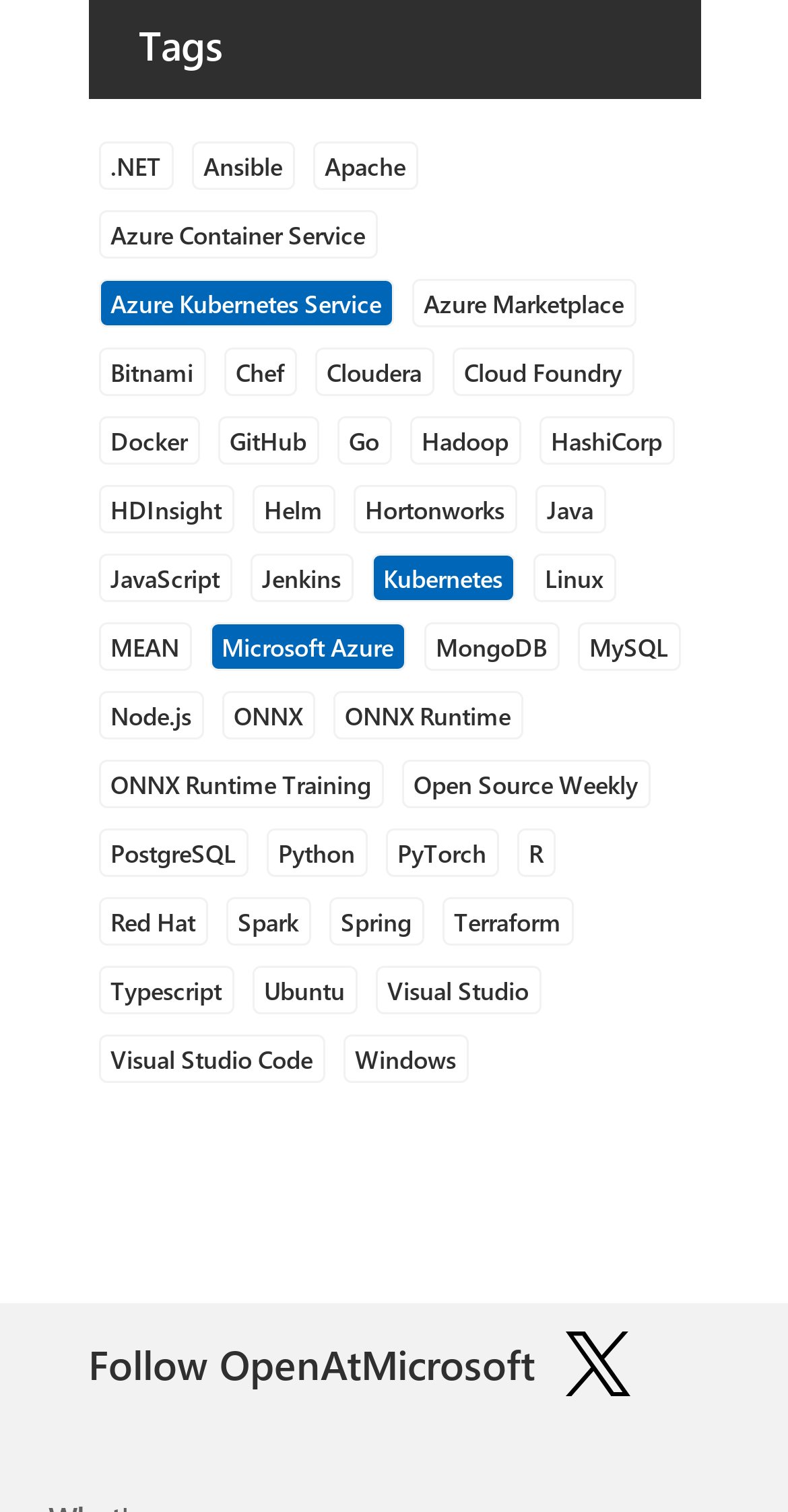Predict the bounding box coordinates of the UI element that matches this description: "Visual Studio Code". The coordinates should be in the format [left, top, right, bottom] with each value between 0 and 1.

[0.124, 0.684, 0.412, 0.716]